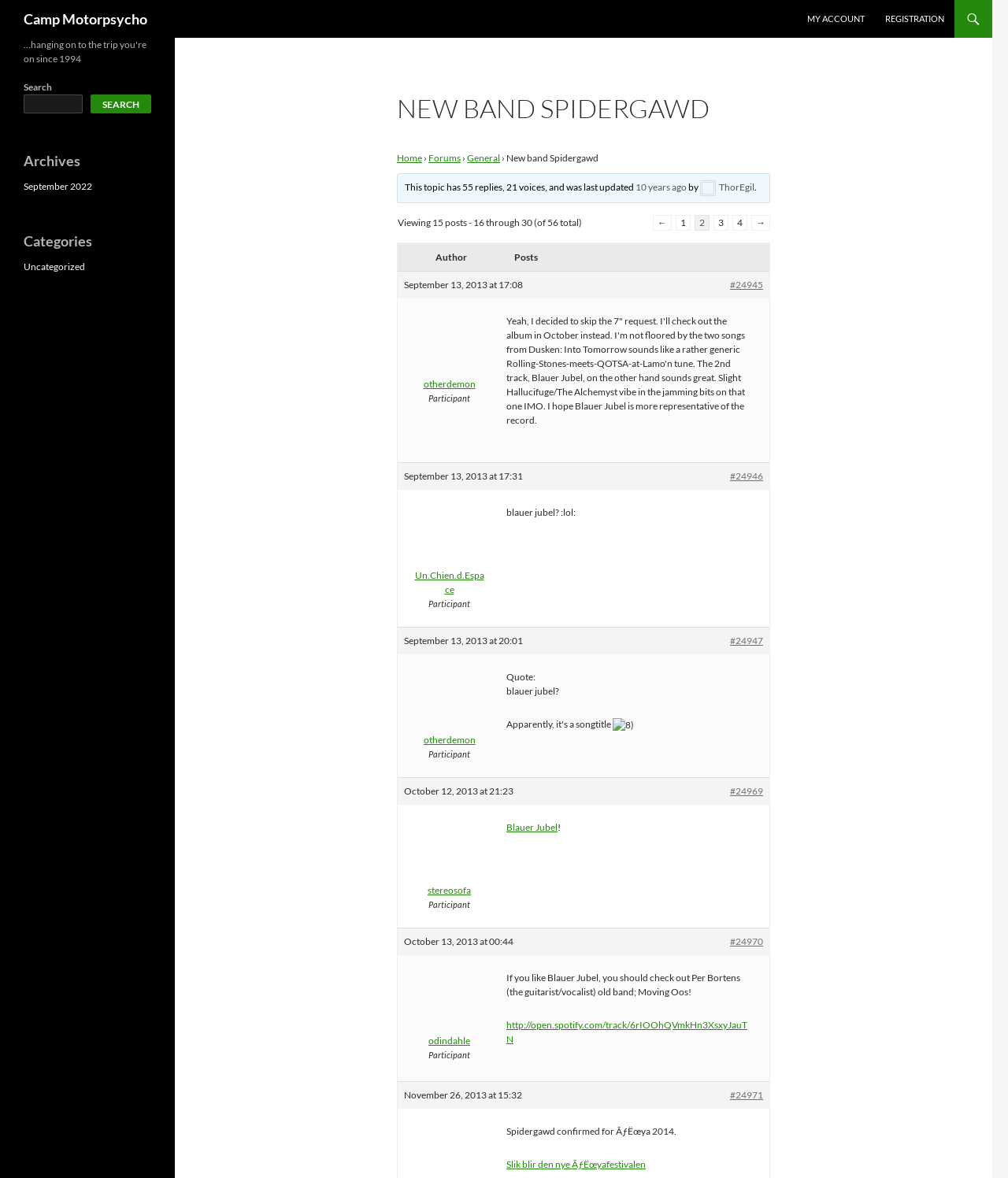Locate the bounding box coordinates of the area that needs to be clicked to fulfill the following instruction: "Click on the 'Camp Motorpsycho' link". The coordinates should be in the format of four float numbers between 0 and 1, namely [left, top, right, bottom].

[0.023, 0.0, 0.146, 0.032]